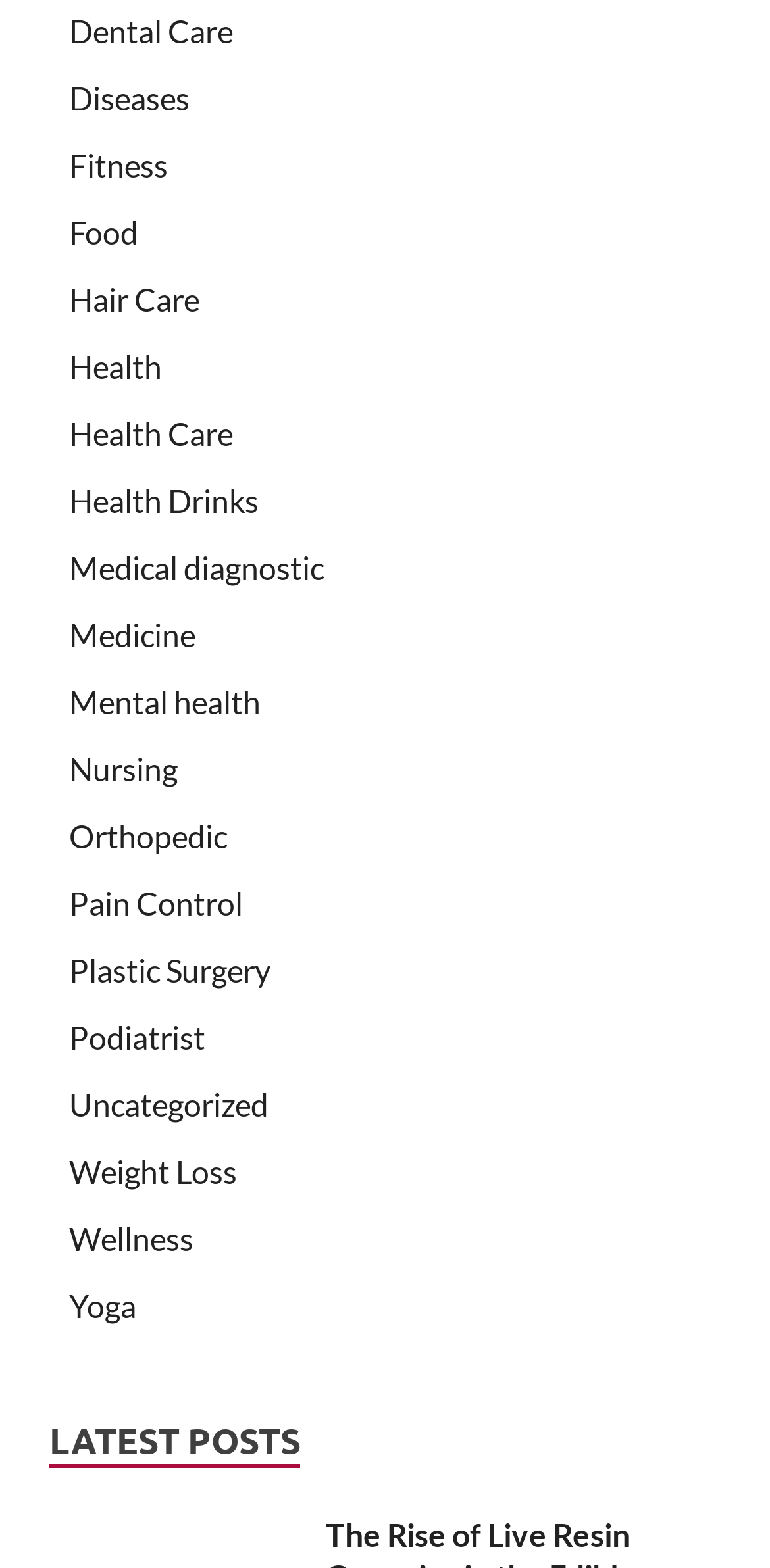Specify the bounding box coordinates (top-left x, top-left y, bottom-right x, bottom-right y) of the UI element in the screenshot that matches this description: Plastic Surgery

[0.09, 0.607, 0.351, 0.631]